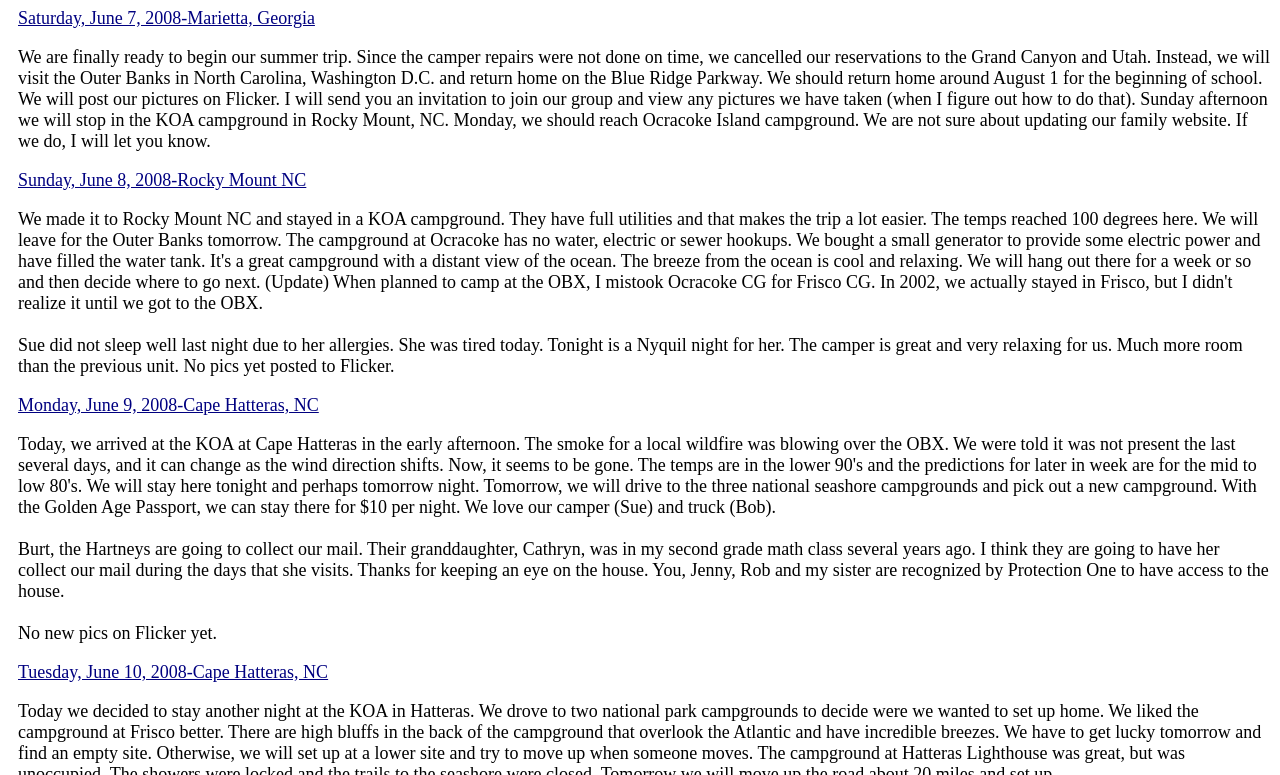Refer to the image and provide a thorough answer to this question:
How many campgrounds are mentioned?

The number of campgrounds mentioned can be determined by carefully reading the StaticText elements. The campgrounds mentioned are KOA campground in Rocky Mount, NC, Ocracoke Island campground, and Cape Hatteras, NC. Therefore, the answer is 3.